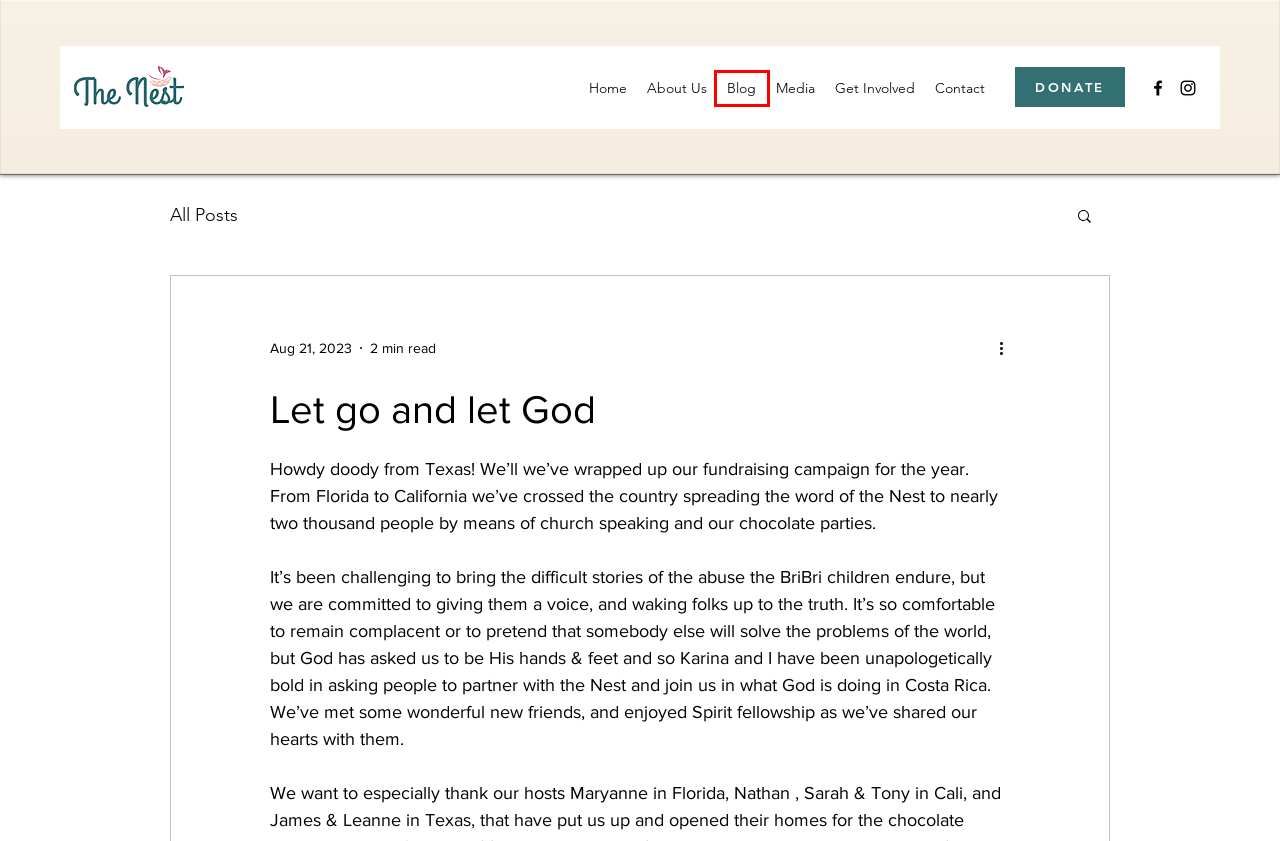Examine the screenshot of the webpage, which has a red bounding box around a UI element. Select the webpage description that best fits the new webpage after the element inside the red bounding box is clicked. Here are the choices:
A. The Nest | Christian Non-profit | A safe place for woman & children
B. Media | The Nest
C. Soldiers of Love
D. Scenes from a film
E. Blog | The Nest
F. Get Involved | The Nest
G. Contact | The Nest
H. A rest for the Nest

E